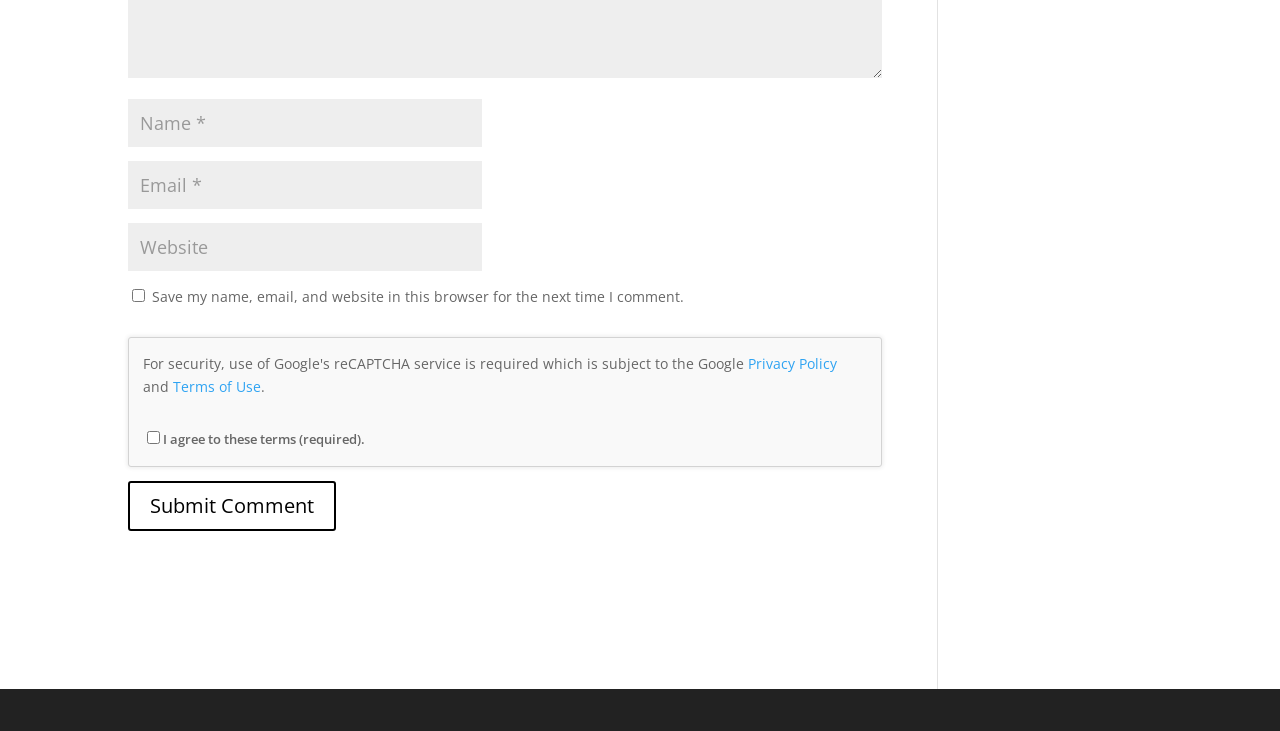Identify the bounding box coordinates for the UI element described as: "input value="Email *" aria-describedby="email-notes" name="email"".

[0.1, 0.22, 0.377, 0.286]